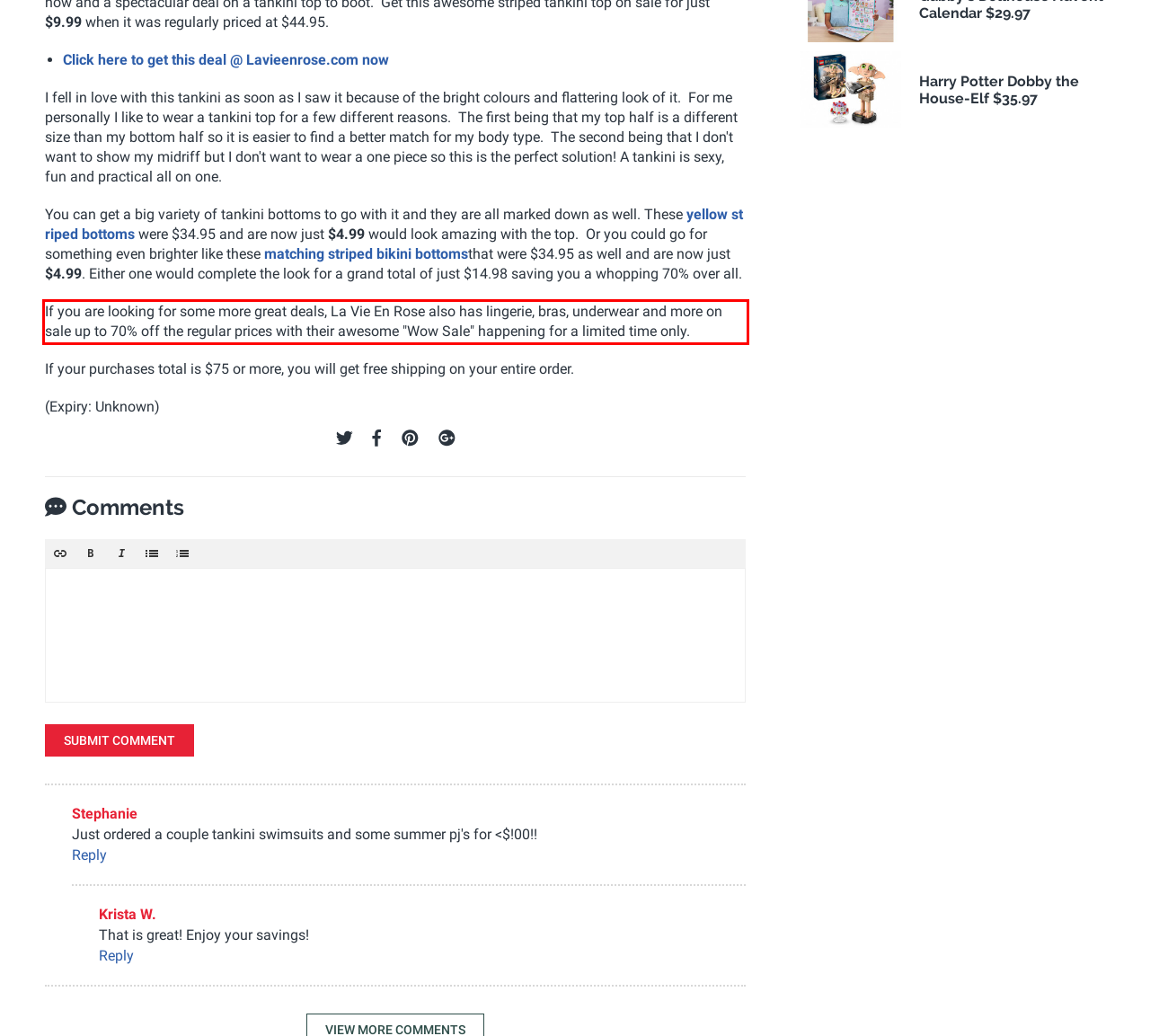Examine the screenshot of the webpage, locate the red bounding box, and generate the text contained within it.

If you are looking for some more great deals, La Vie En Rose also has lingerie, bras, underwear and more on sale up to 70% off the regular prices with their awesome "Wow Sale" happening for a limited time only.